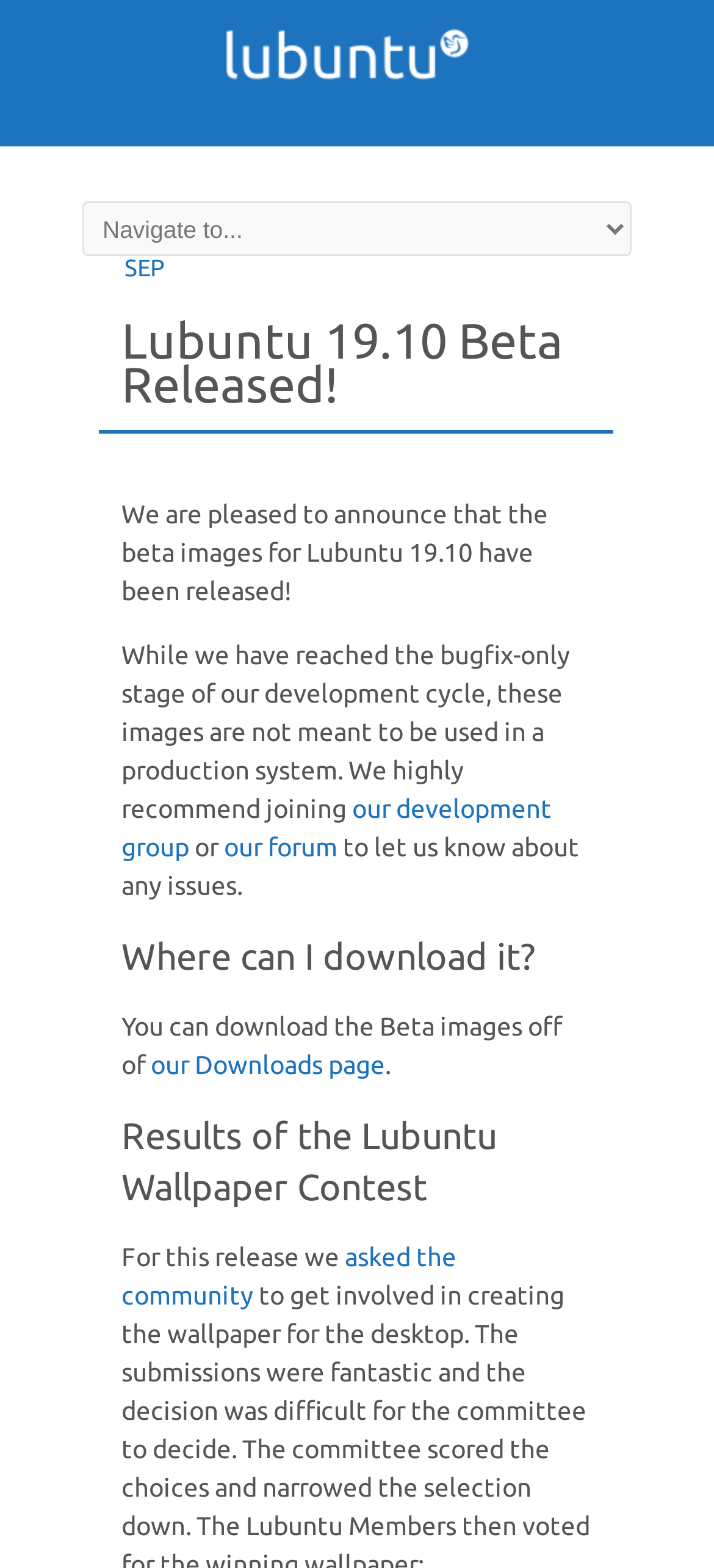How can issues be reported?
Using the image, provide a concise answer in one word or a short phrase.

Join development group or forum